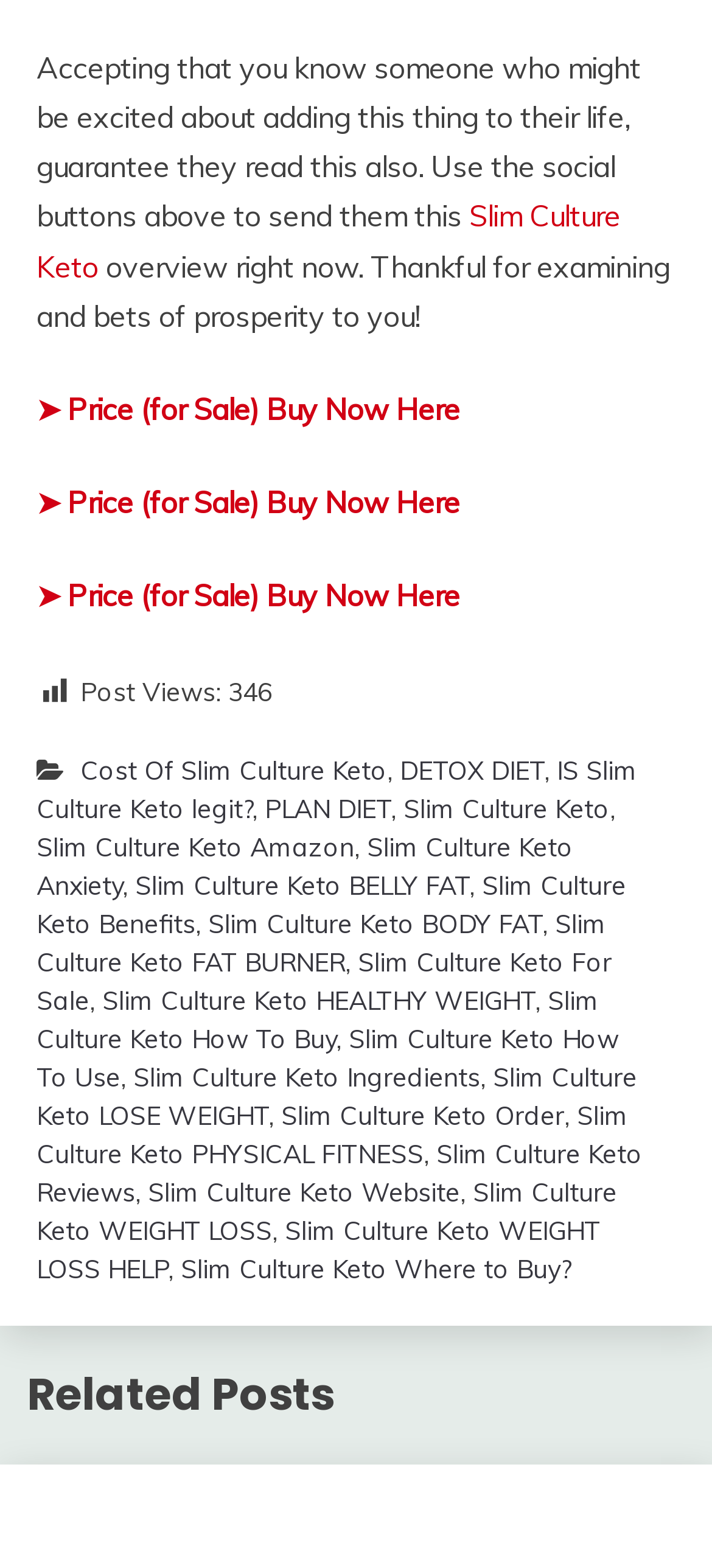Highlight the bounding box of the UI element that corresponds to this description: "Slim Culture Keto HEALTHY WEIGHT".

[0.144, 0.627, 0.751, 0.648]